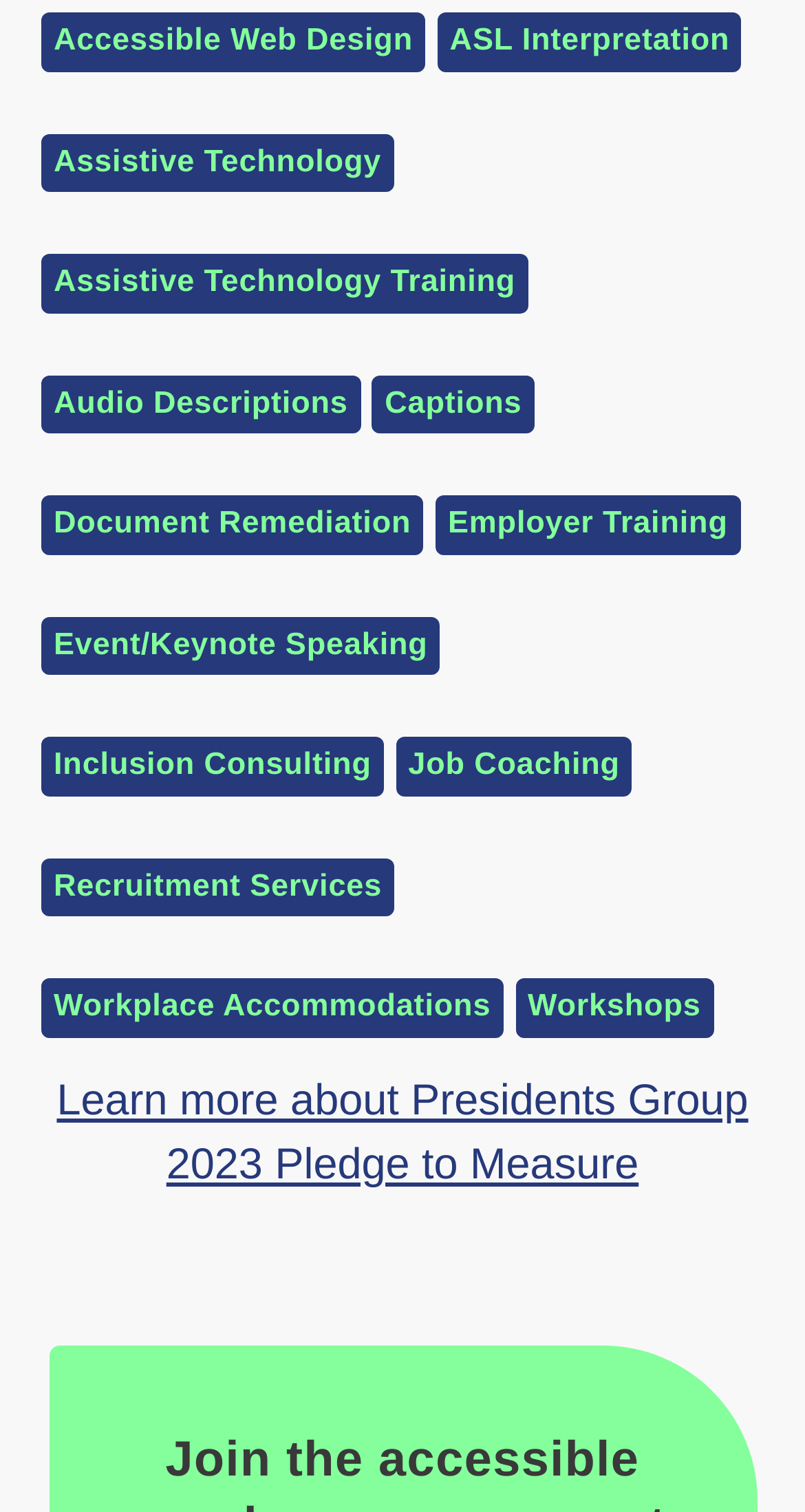What is the vertical position of the 'Captions' link?
Using the information presented in the image, please offer a detailed response to the question.

I compared the y1 and y2 coordinates of the 'Captions' link element with other link elements and found that it is located in the middle of the webpage.